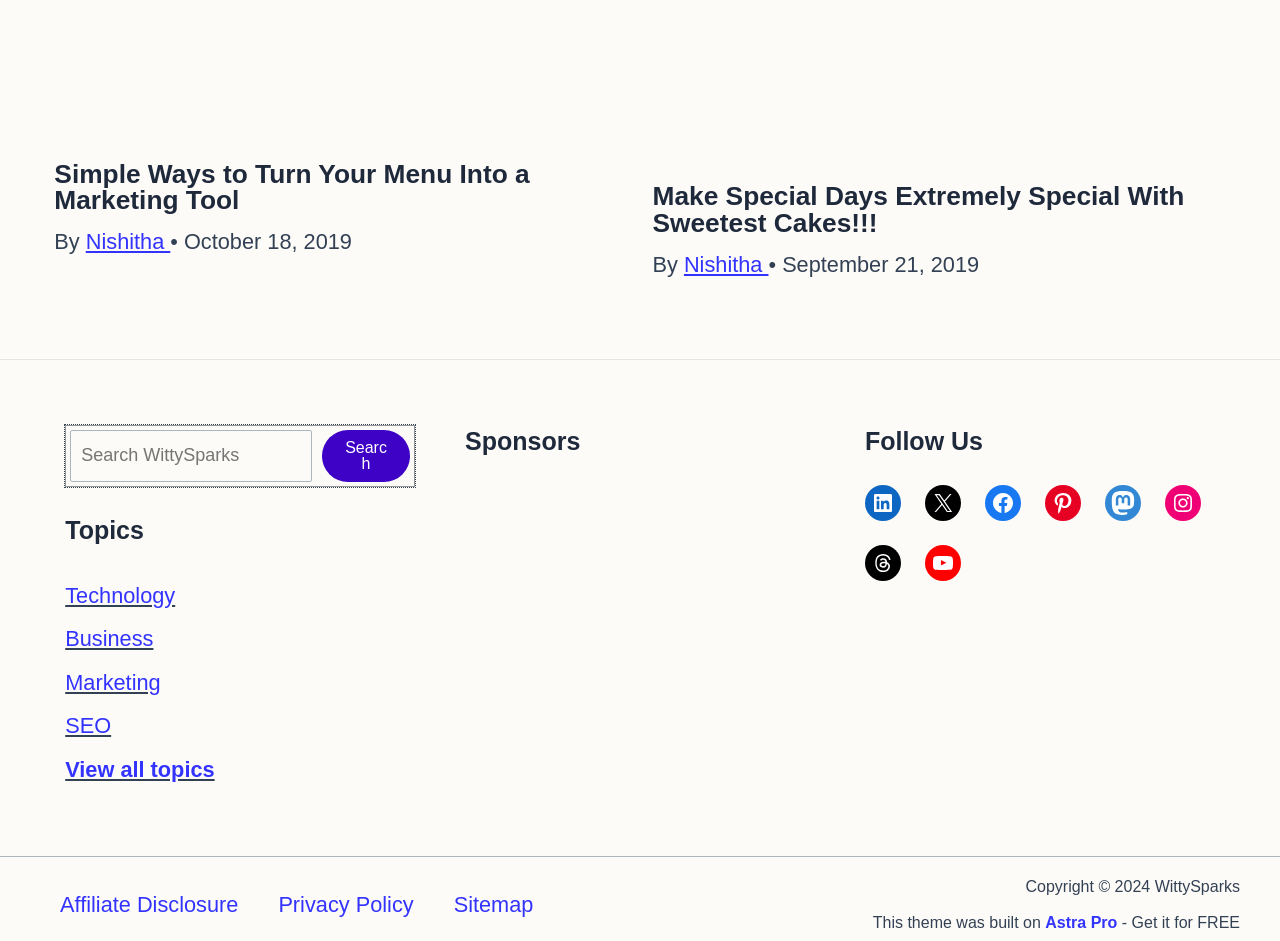Please answer the following question using a single word or phrase: 
What is the name of the theme used by this website?

Astra Pro